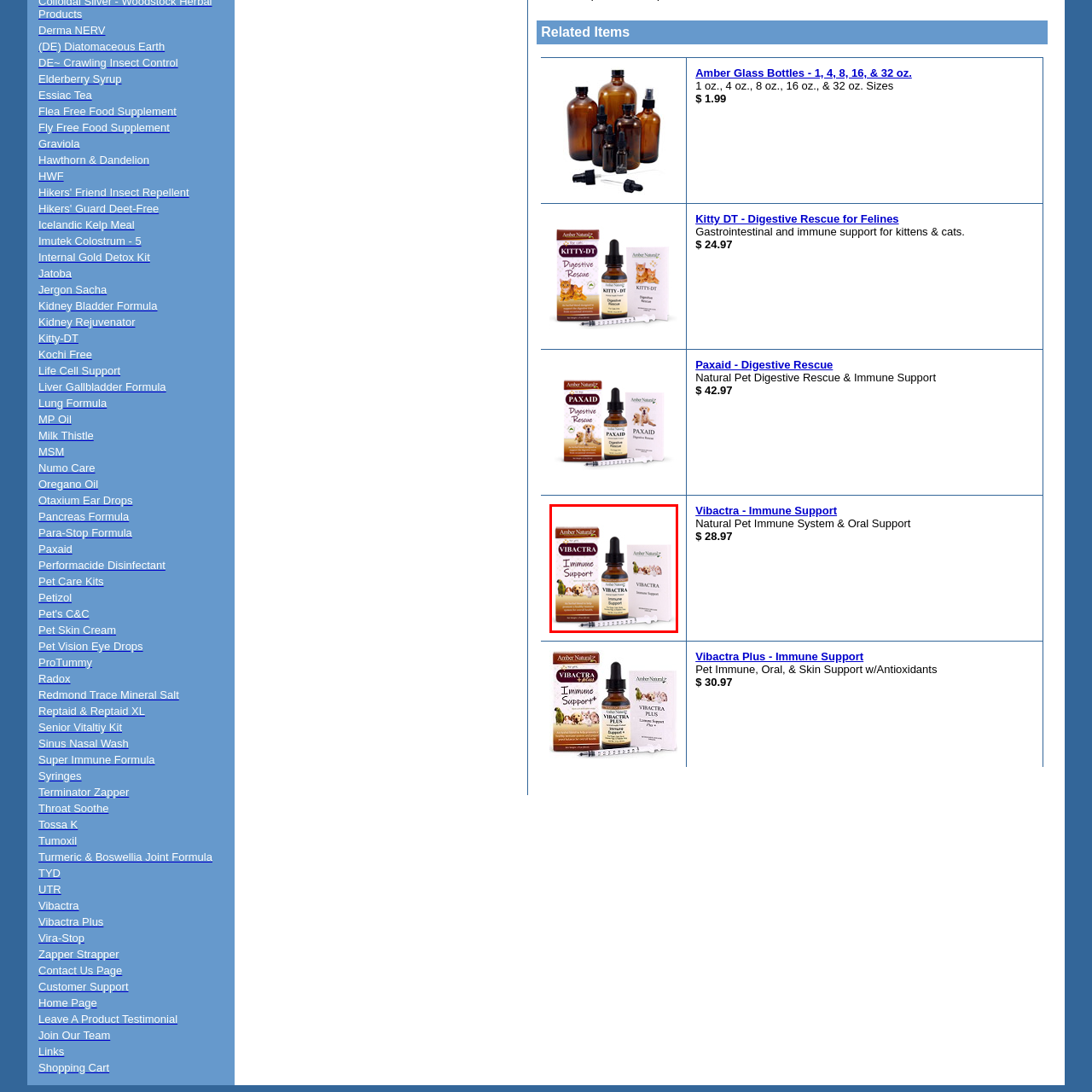What does the syringe suggest?
Look at the image surrounded by the red border and respond with a one-word or short-phrase answer based on your observation.

Ease of administration